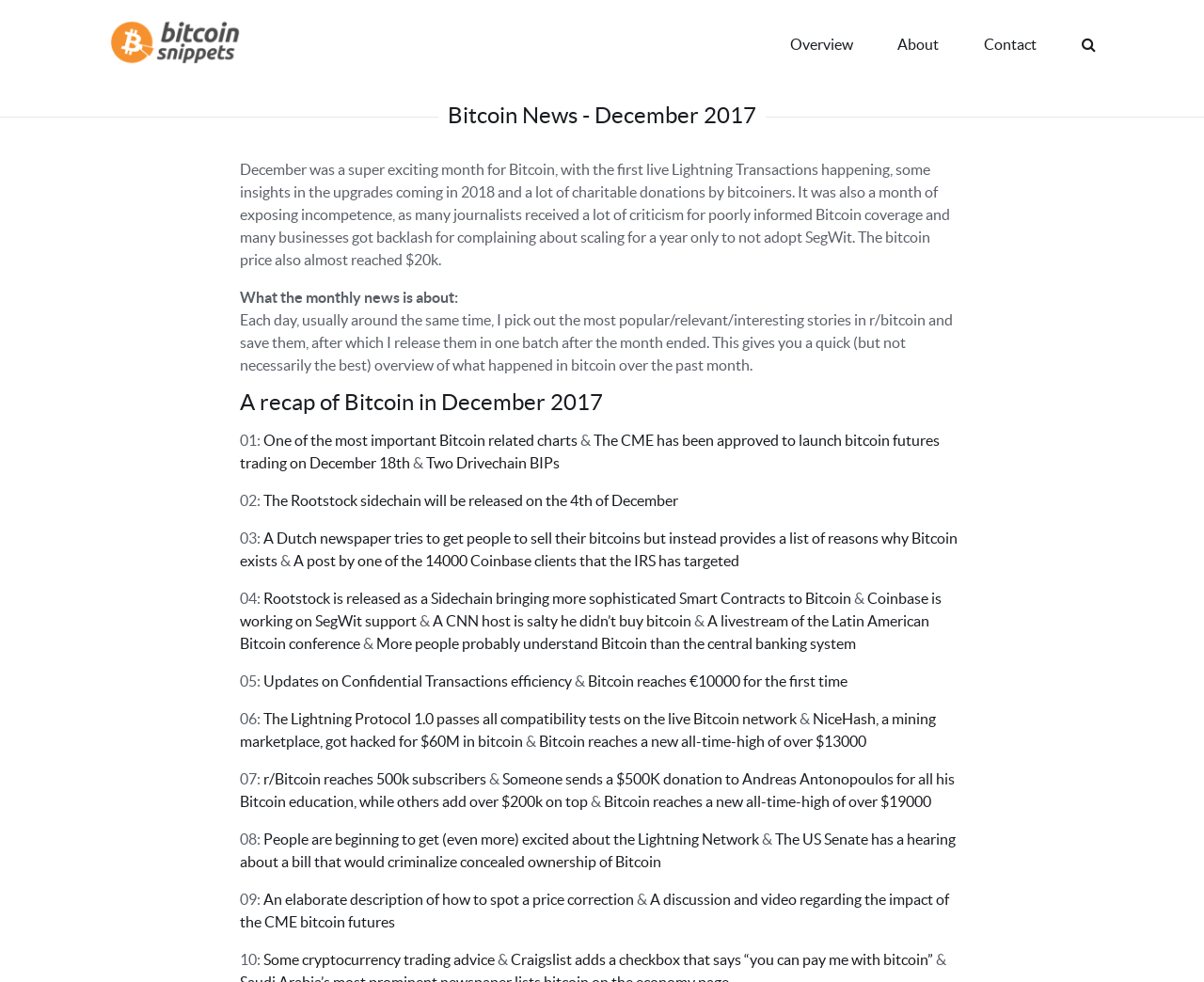Given the description "Updates on Confidential Transactions efficiency", determine the bounding box of the corresponding UI element.

[0.219, 0.685, 0.475, 0.702]